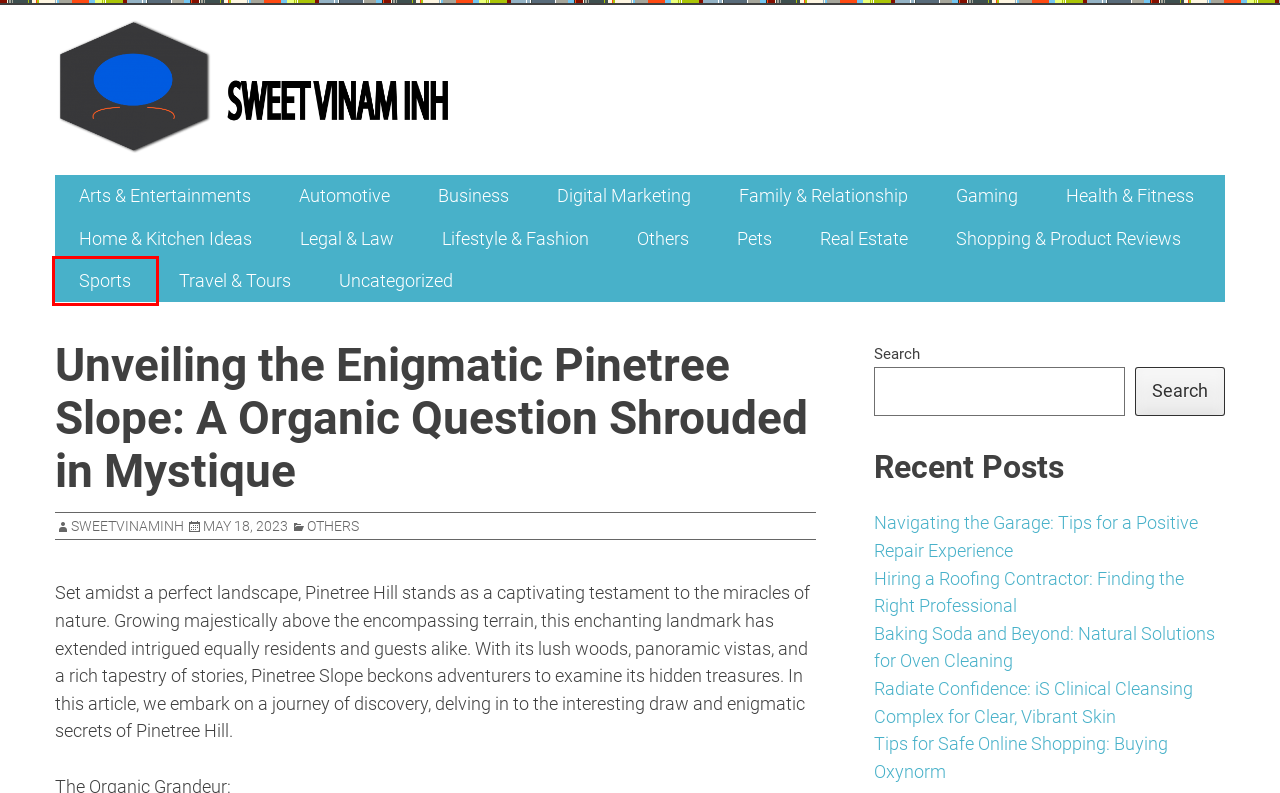You have a screenshot of a webpage with a red bounding box highlighting a UI element. Your task is to select the best webpage description that corresponds to the new webpage after clicking the element. Here are the descriptions:
A. Lifestyle & Fashion – sweet vinaminh
B. Radiate Confidence: iS Clinical Cleansing Complex for Clear, Vibrant Skin – sweet vinaminh
C. Legal & Law – sweet vinaminh
D. Sports – sweet vinaminh
E. Health & Fitness – sweet vinaminh
F. Arts & Entertainments – sweet vinaminh
G. sweetvinaminh – sweet vinaminh
H. Travel & Tours – sweet vinaminh

D